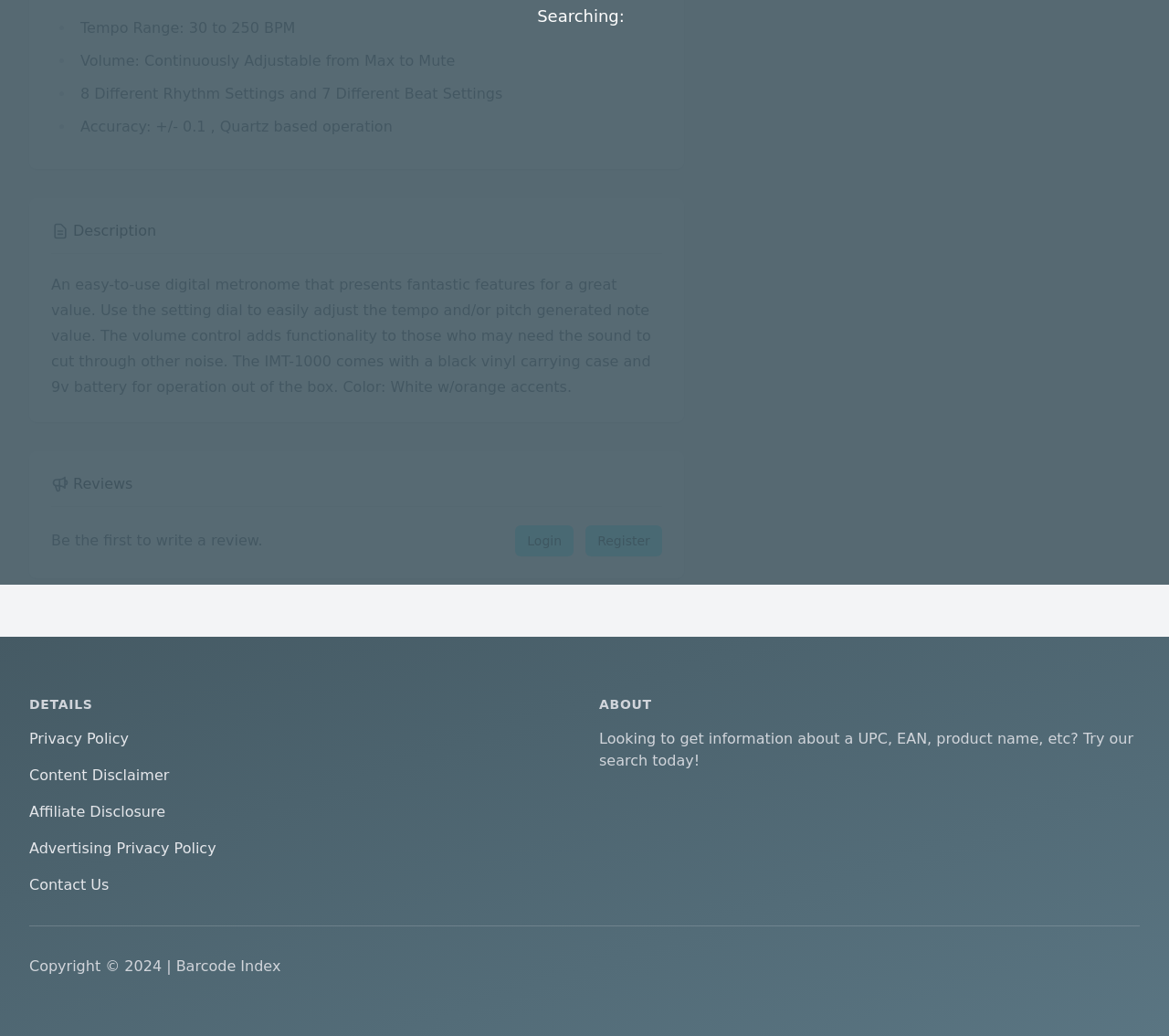How many rhythm settings are available?
Please use the image to deliver a detailed and complete answer.

The number of rhythm settings can be found in the product description section, where it is listed as one of the features of the IMT-1000 digital metronome. The specific number is mentioned as '8 Different Rhythm Settings'.